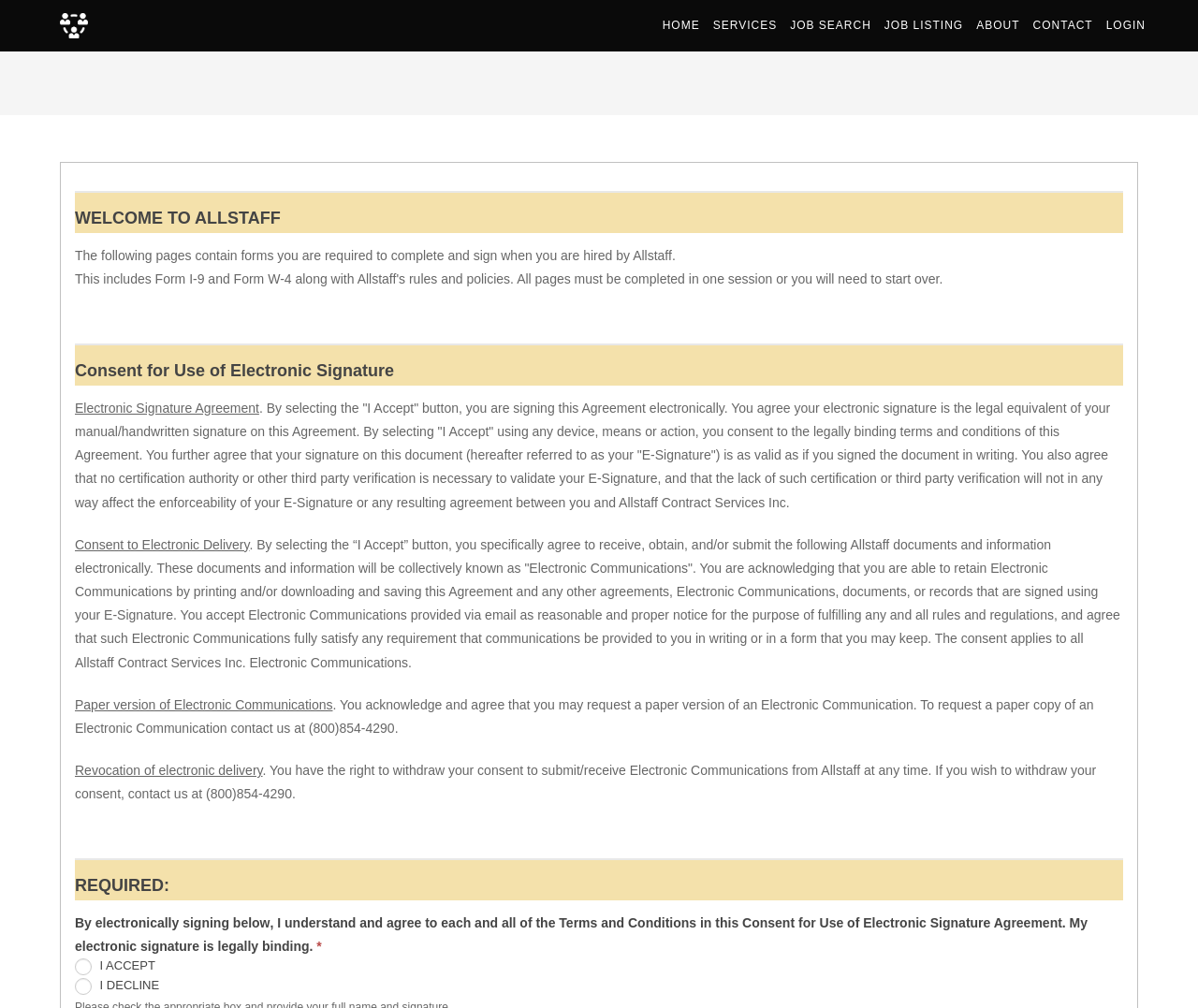Please specify the bounding box coordinates of the clickable region to carry out the following instruction: "Click JOB SEARCH". The coordinates should be four float numbers between 0 and 1, in the format [left, top, right, bottom].

[0.654, 0.0, 0.733, 0.051]